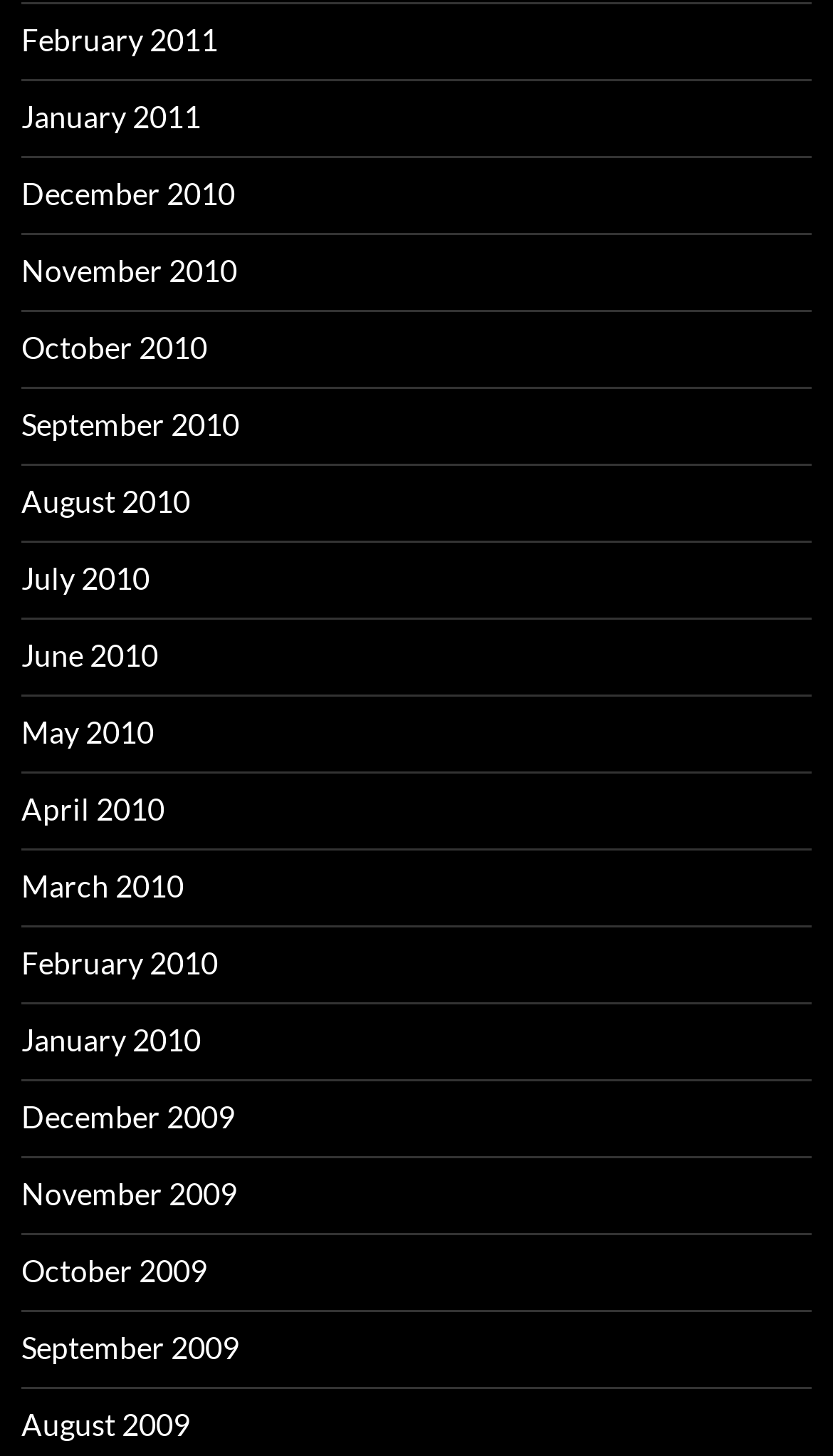How many months are listed in 2010?
Please provide a single word or phrase in response based on the screenshot.

12